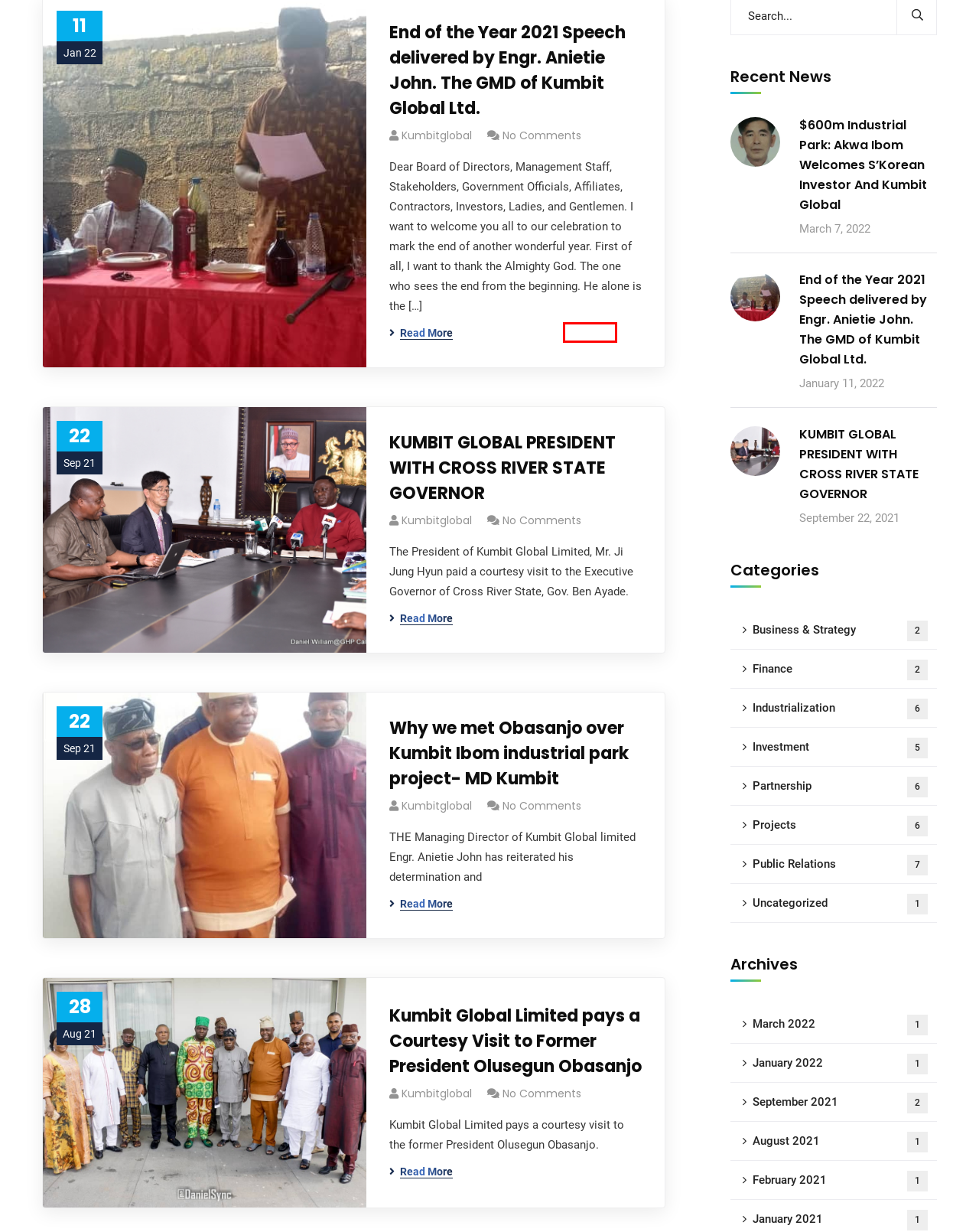Consider the screenshot of a webpage with a red bounding box and select the webpage description that best describes the new page that appears after clicking the element inside the red box. Here are the candidates:
A. Business & Strategy – Kumbit Global Limited
B. Why we met Obasanjo over Kumbit Ibom industrial park project- MD Kumbit – Kumbit Global Limited
C. Tech Fields Digital - Digital & Tech Blog
D. Partnership – Kumbit Global Limited
E. September 2021 – Kumbit Global Limited
F. Finance – Kumbit Global Limited
G. Contact – Kumbit Global Limited
H. January 2022 – Kumbit Global Limited

G